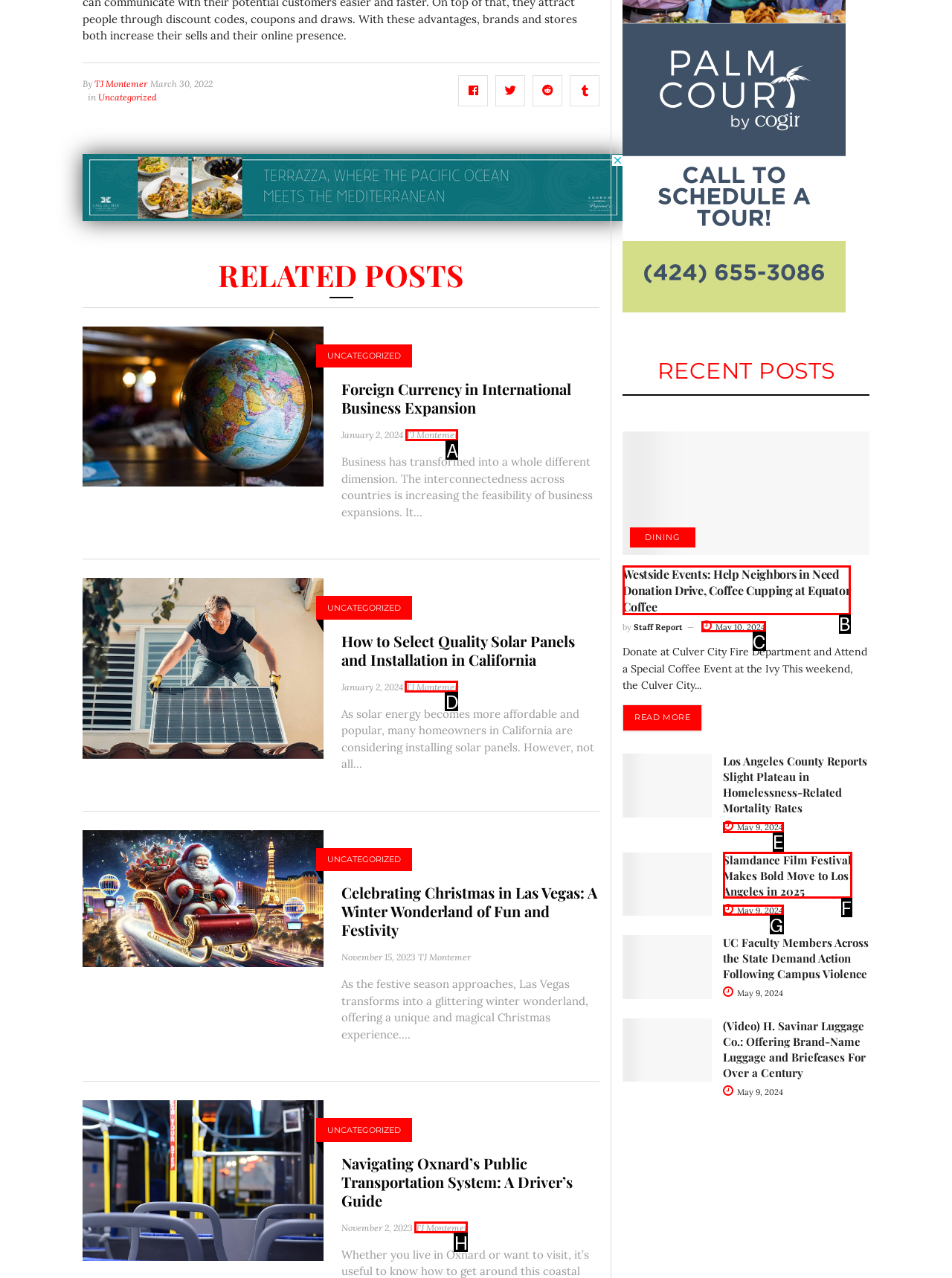Determine the HTML element to be clicked to complete the task: click on the 'TJ Montemer' link. Answer by giving the letter of the selected option.

A